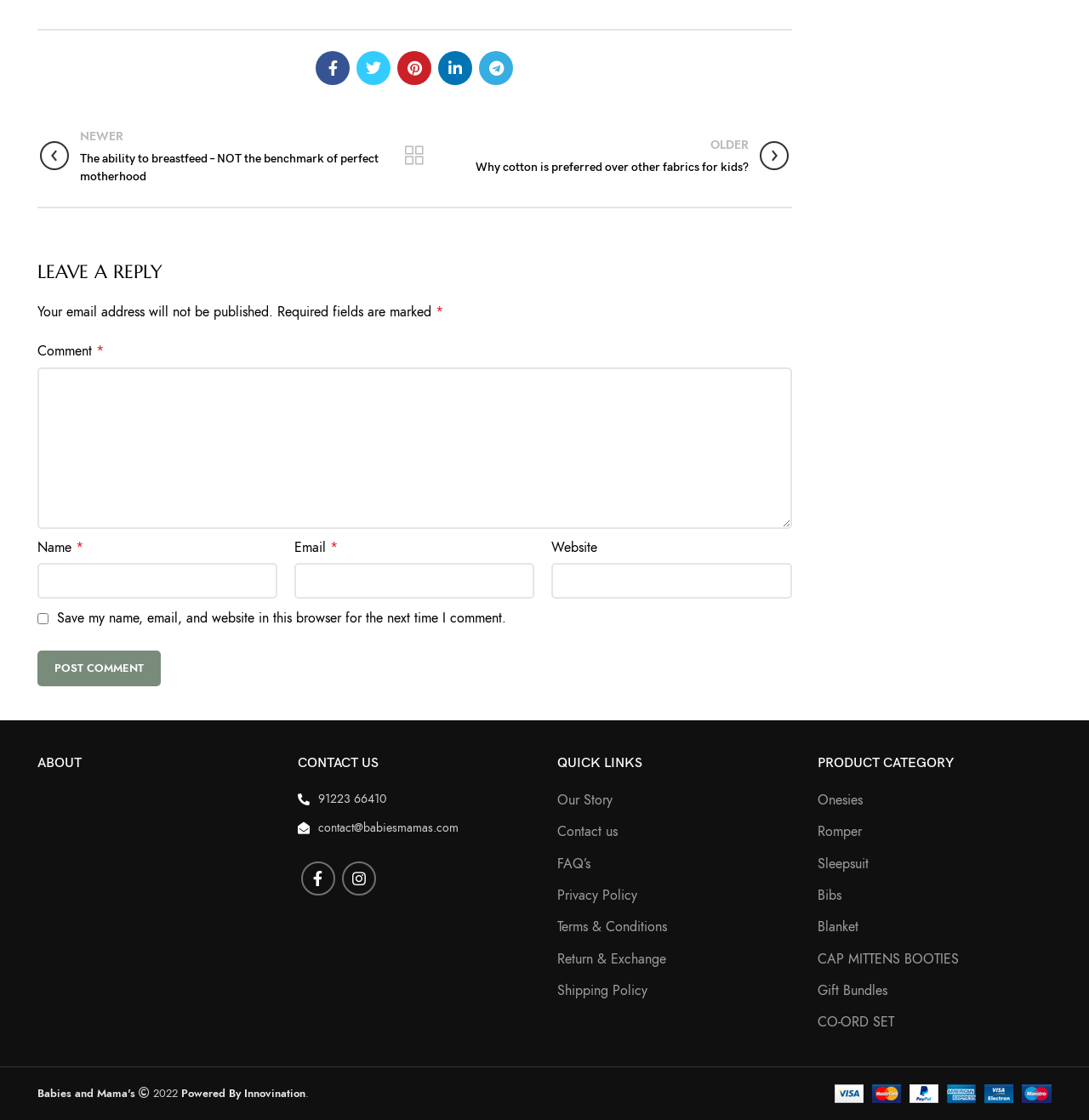Based on the image, provide a detailed and complete answer to the question: 
What is the contact email address of the website?

The contact email address of the website is 'contact@babiesmamas.com', which is listed under the 'CONTACT US' section at the bottom of the webpage.